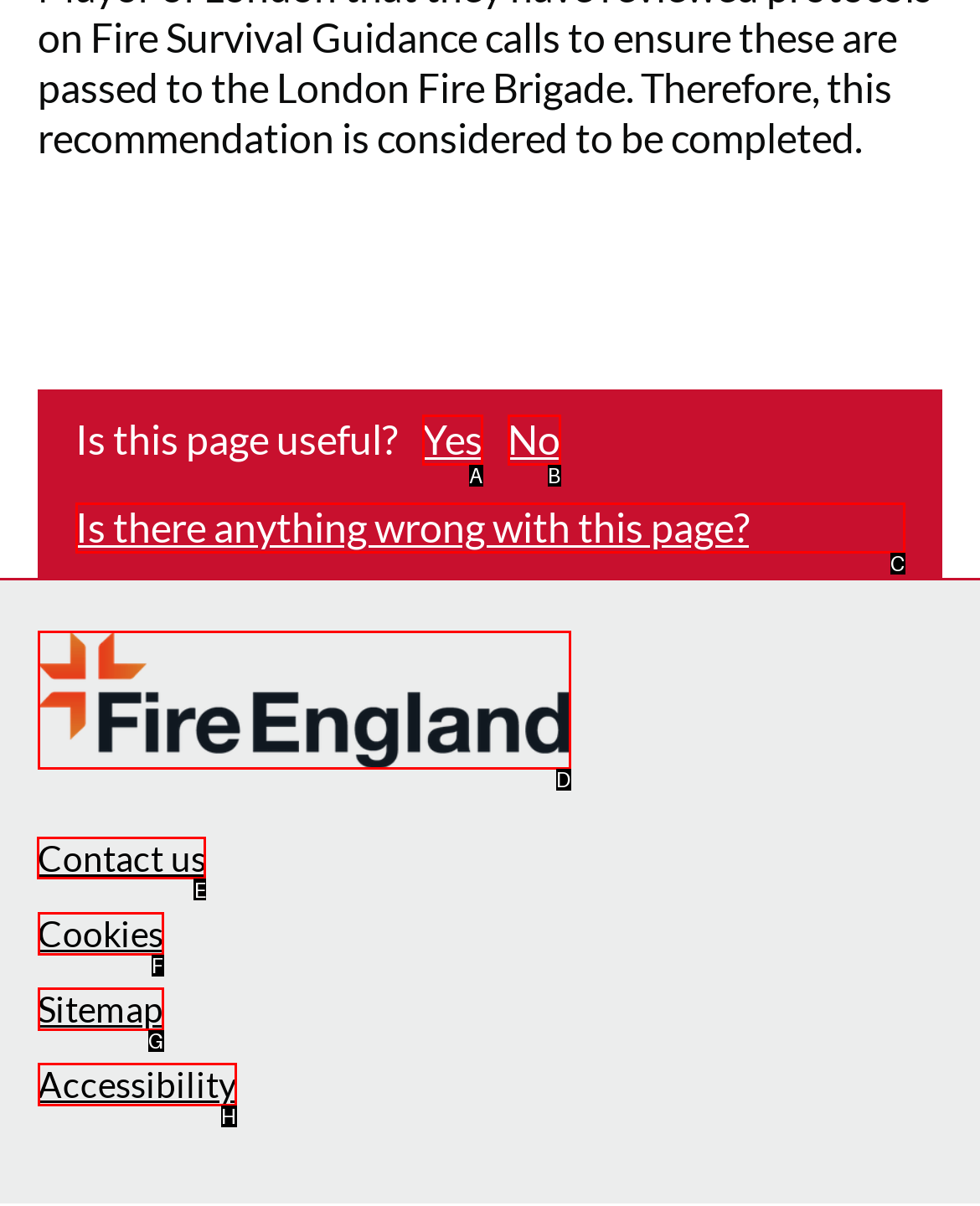Select the correct option from the given choices to perform this task: Contact us. Provide the letter of that option.

E